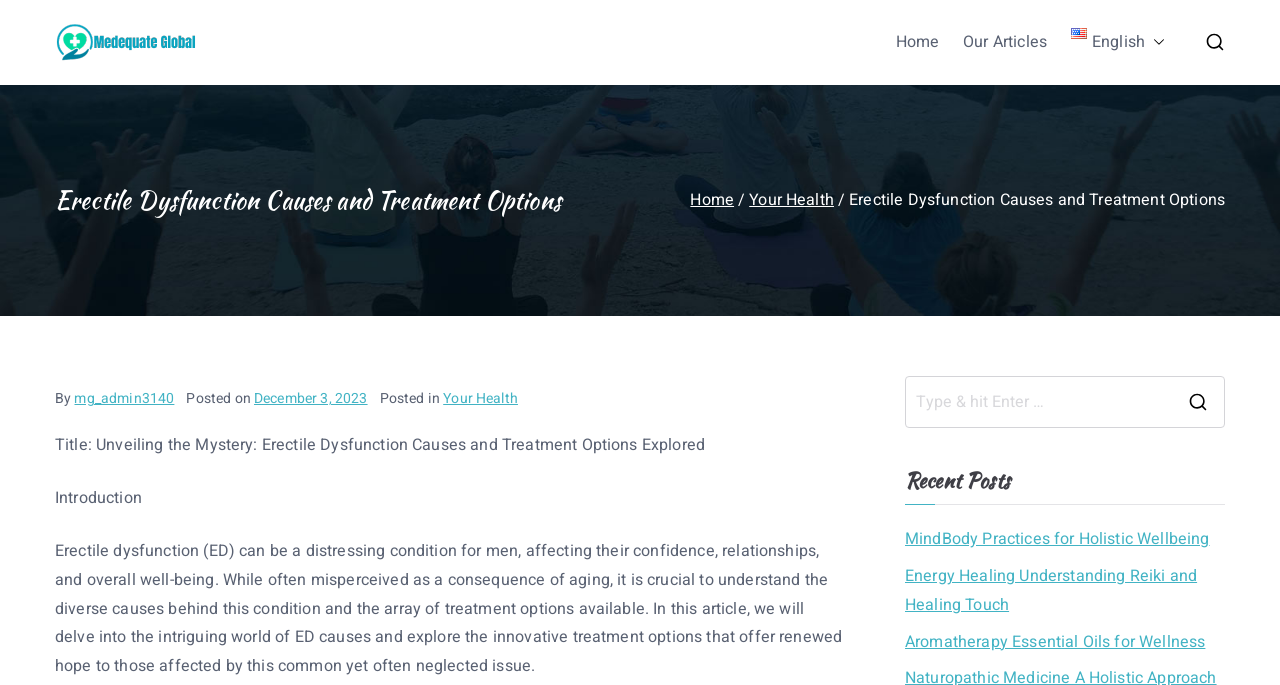Locate the coordinates of the bounding box for the clickable region that fulfills this instruction: "Click the Medequate Global logo".

[0.043, 0.029, 0.155, 0.095]